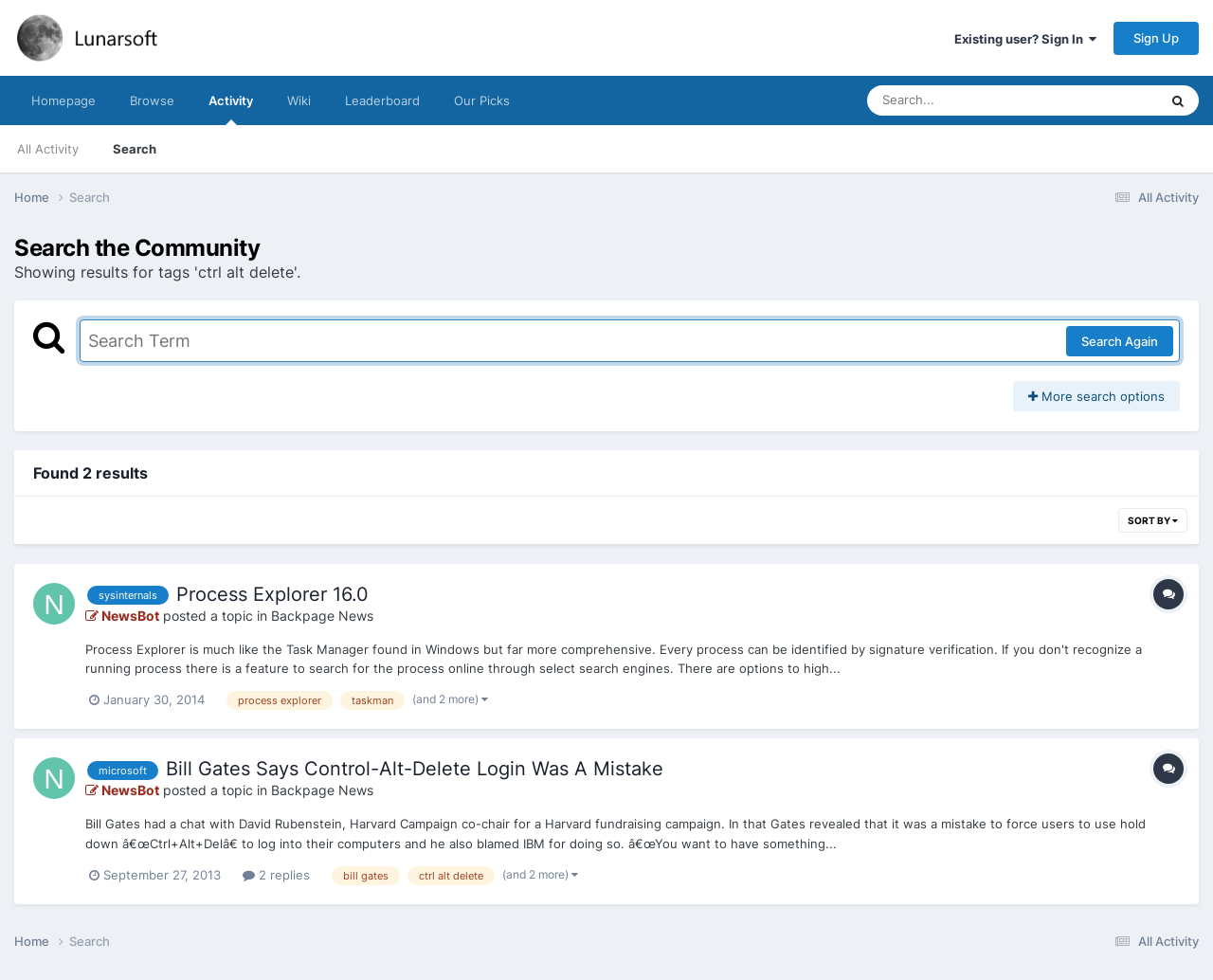Describe every aspect of the webpage comprehensively.

The webpage is a forum search results page, titled "Showing results for tags 'ctrl alt delete' - Lunarsoft Forums". At the top, there is a navigation bar with links to "Lunarsoft Forums", "Existing user? Sign In", "Sign Up", "Homepage", "Browse", "Activity", "Wiki", "Leaderboard", and "Our Picks". Below the navigation bar, there is a search box with a button and a disclosure triangle.

The main content area is divided into two sections. On the left, there is a sidebar with links to "All Activity", "Home", and "Search". On the right, there are search results, which include two topics. Each topic has a heading, a link to the topic author, a timestamp, and a snippet of text. The topics are related to the search query "ctrl alt delete" and include keywords like "Bill Gates", "Microsoft", and "Process Explorer".

There are also links to "SORT BY" and "More search options" above the search results. At the bottom of the page, there are links to "All Activity", "Home", and "Search" again. Throughout the page, there are various icons, including a disclosure triangle, a search icon, and a clock icon.